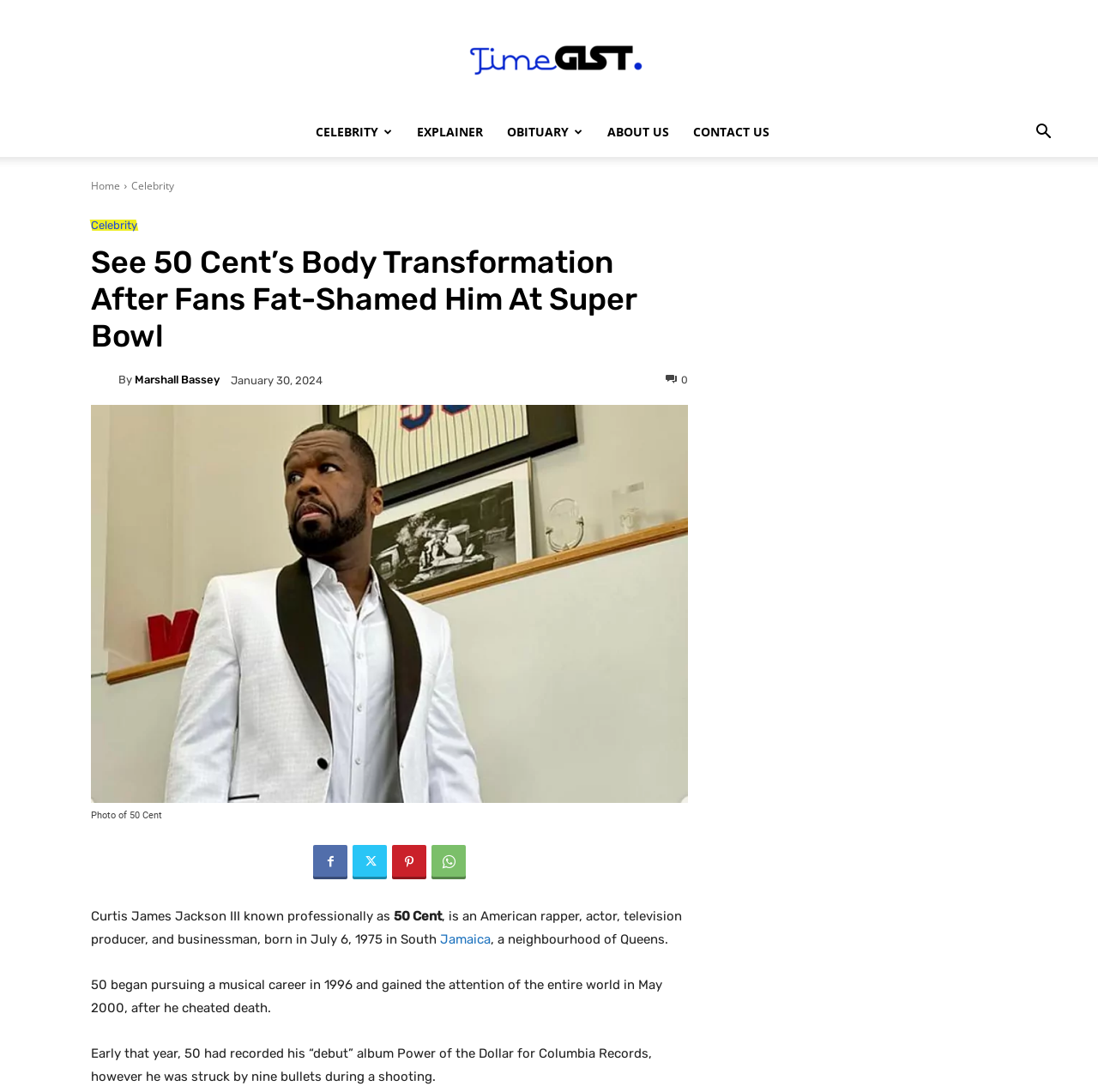Identify the bounding box coordinates of the part that should be clicked to carry out this instruction: "View the photo of 50 Cent".

[0.083, 0.37, 0.627, 0.735]